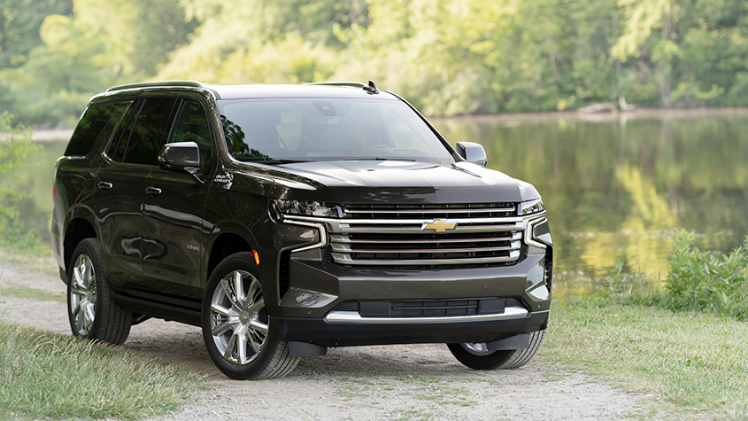Answer the following inquiry with a single word or phrase:
What is the material of the wheels?

Alloy